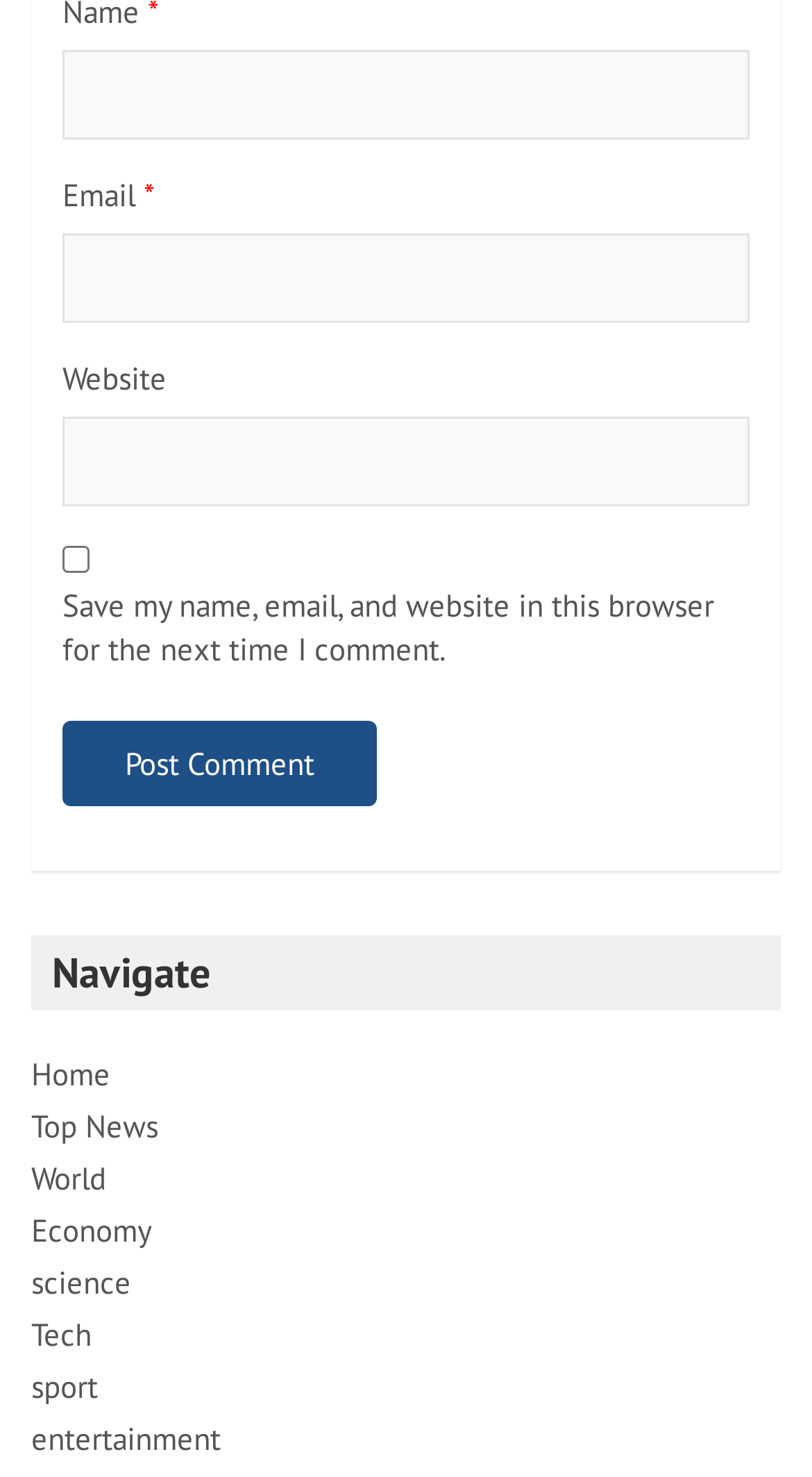What is the position of the 'Post Comment' button?
Give a detailed and exhaustive answer to the question.

I compared the y1 and y2 coordinates of all elements and found that the 'Post Comment' button has the largest y1 and y2 values, indicating it is at the bottom of the page. Its x1 and x2 coordinates are relatively small, indicating it is on the left side of the page.